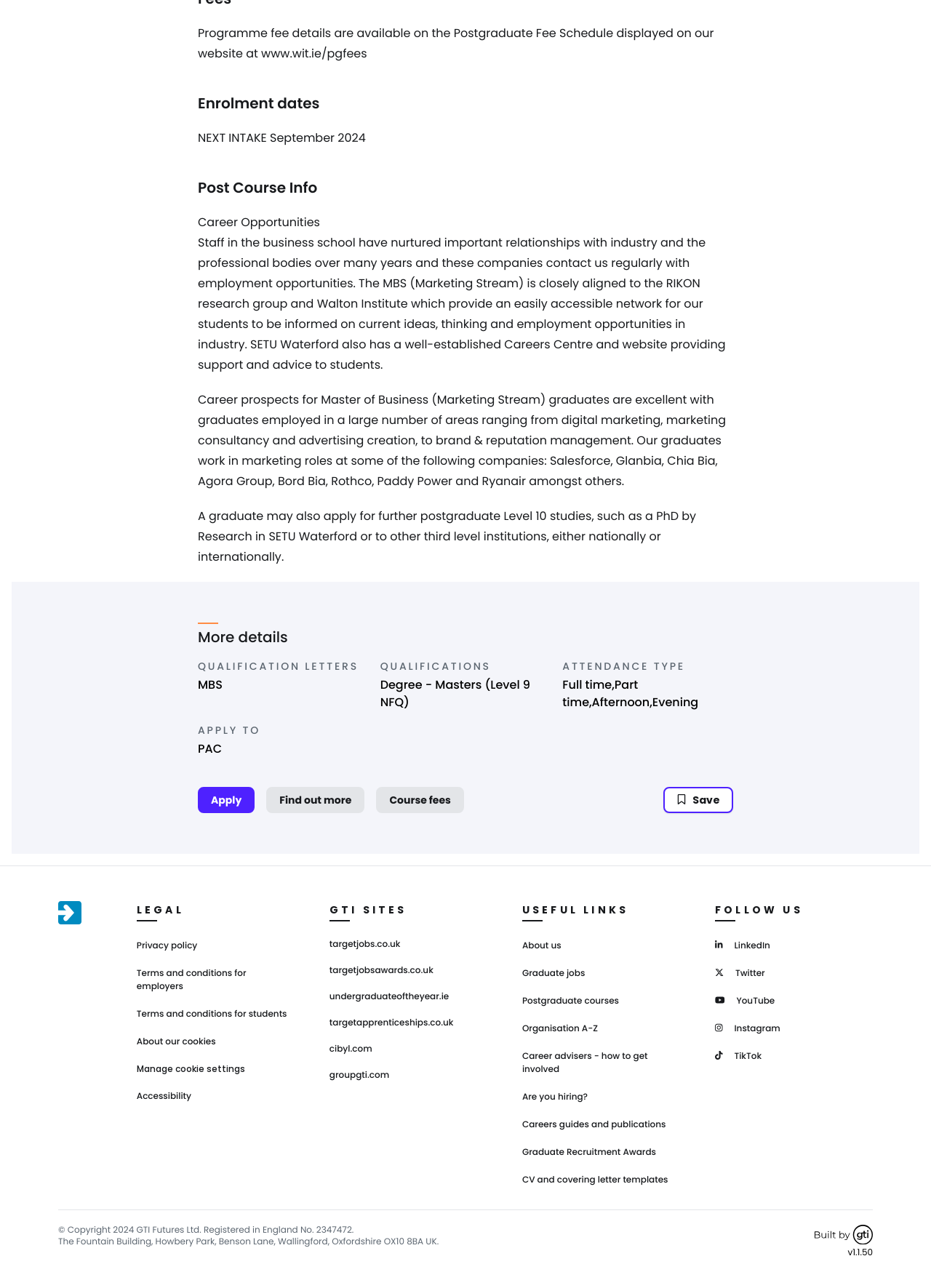Locate the bounding box coordinates of the clickable part needed for the task: "Save the programme details".

[0.712, 0.611, 0.788, 0.631]